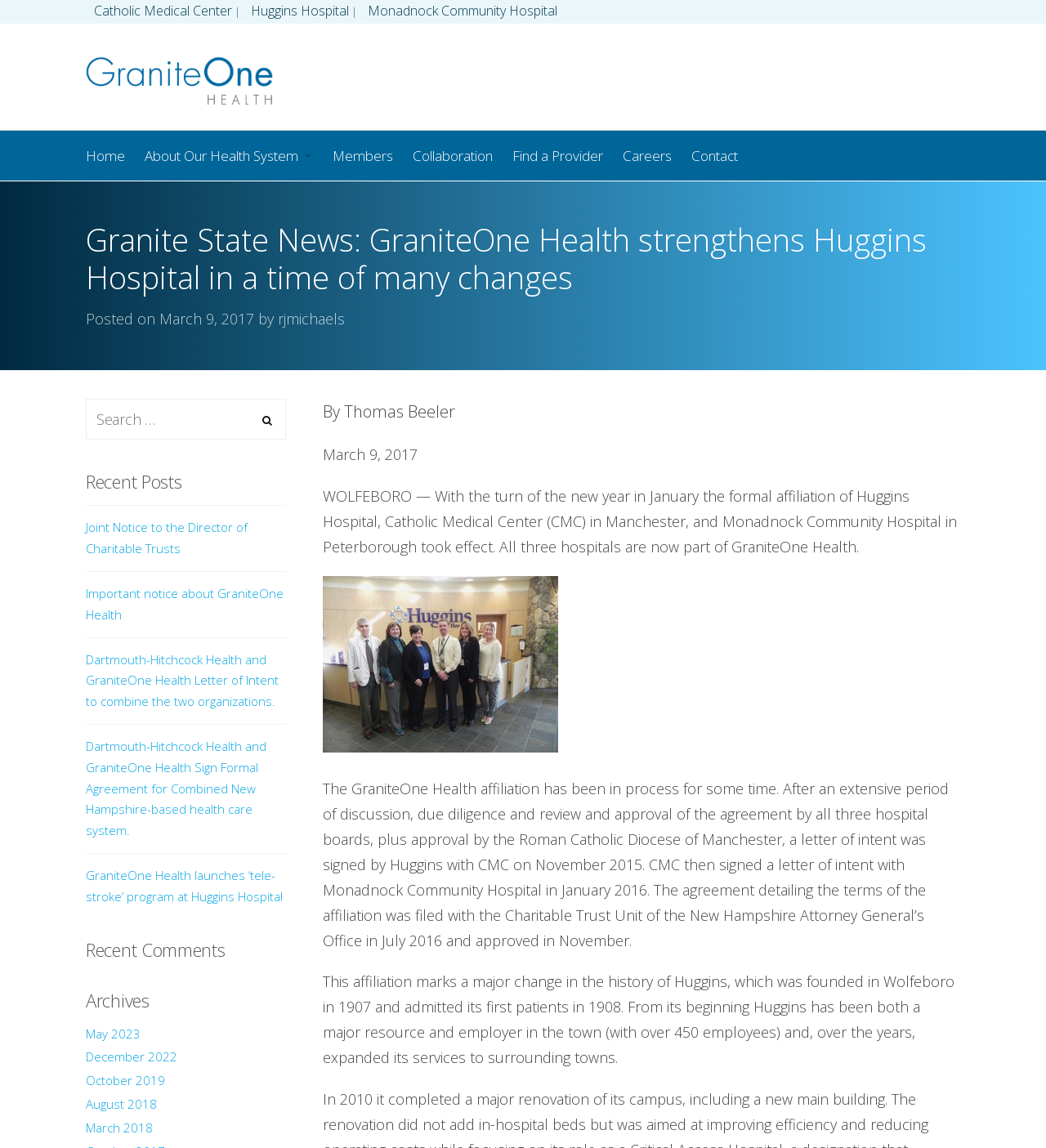Pinpoint the bounding box coordinates of the clickable element needed to complete the instruction: "View recent posts". The coordinates should be provided as four float numbers between 0 and 1: [left, top, right, bottom].

[0.082, 0.412, 0.273, 0.427]